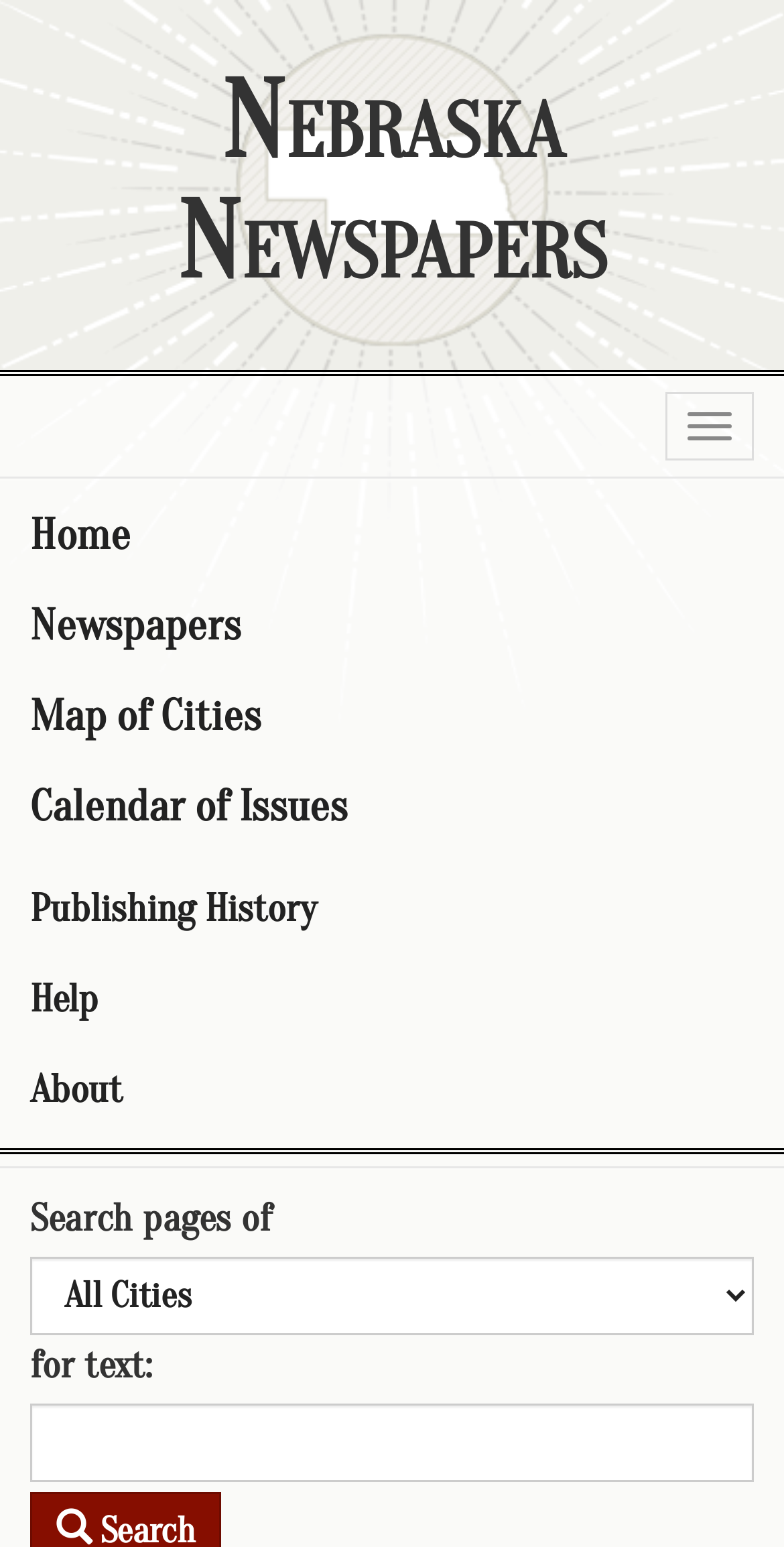Find the bounding box coordinates for the HTML element specified by: "Calendar of Issues".

[0.0, 0.492, 1.0, 0.551]